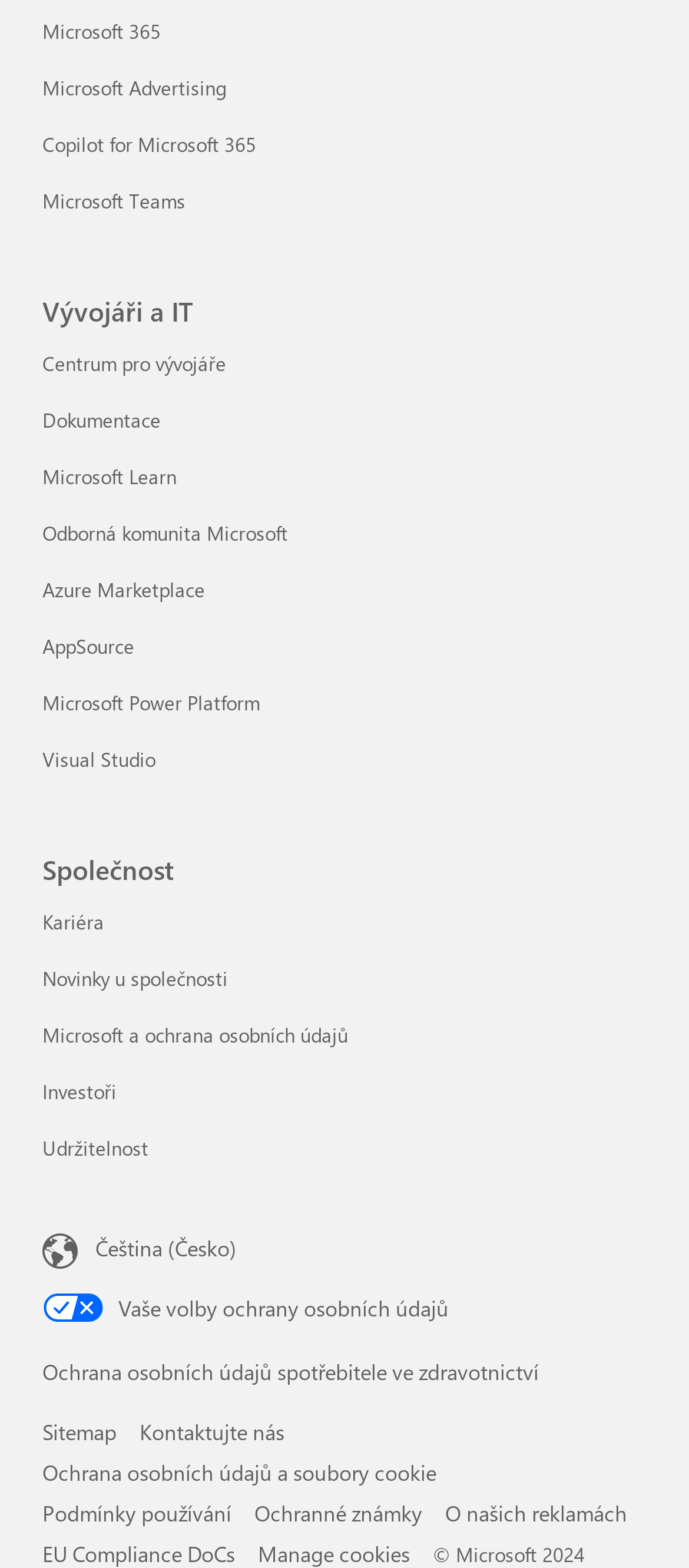Provide the bounding box coordinates for the area that should be clicked to complete the instruction: "Learn about developer documentation".

[0.062, 0.259, 0.233, 0.276]